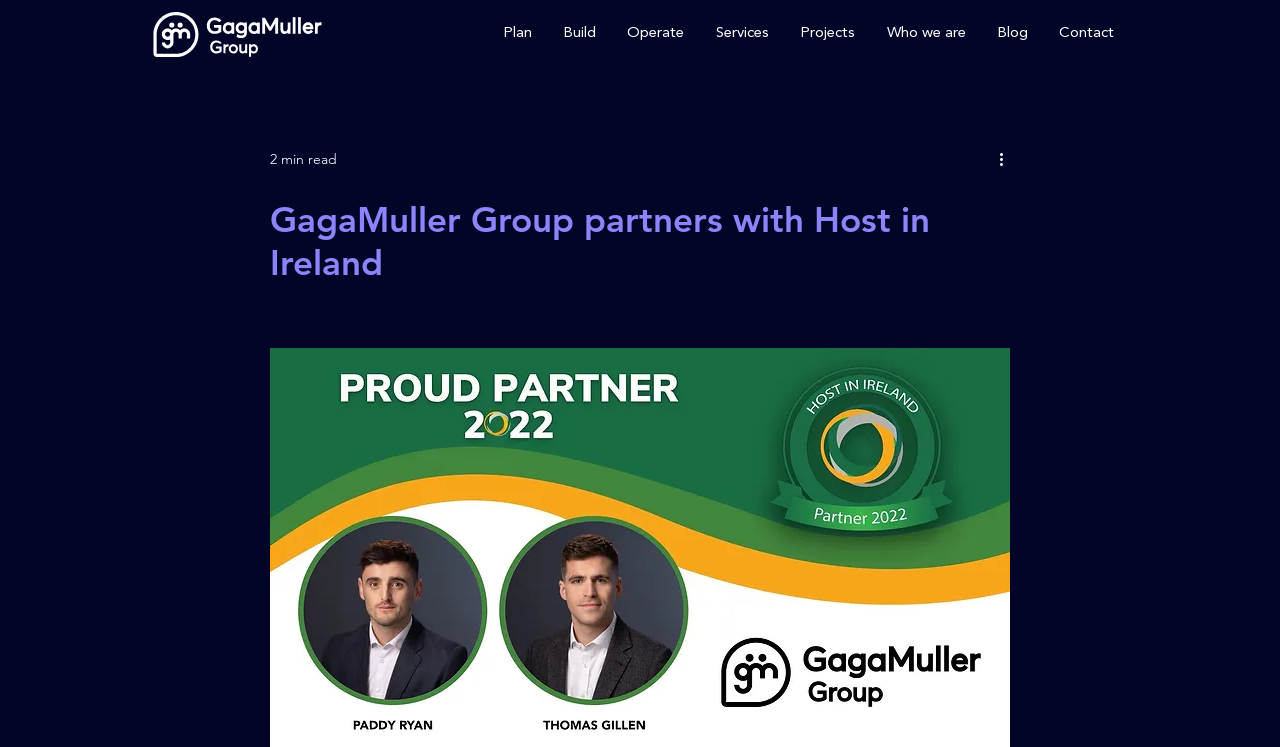Please identify the bounding box coordinates of where to click in order to follow the instruction: "View online business programs".

None